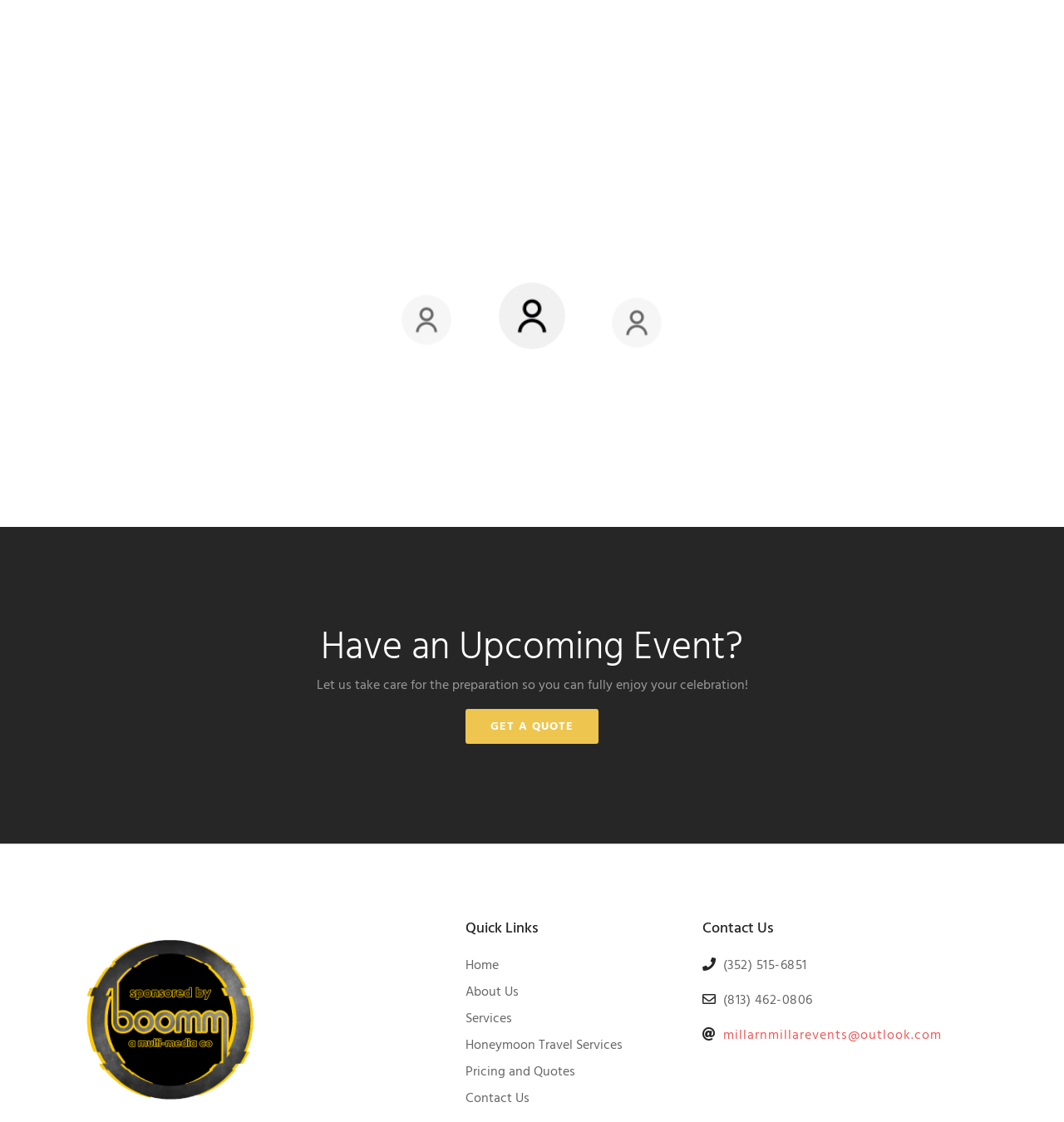Locate the UI element described by Honeymoon Travel Services and provide its bounding box coordinates. Use the format (top-left x, top-left y, bottom-right x, bottom-right y) with all values as floating point numbers between 0 and 1.

[0.438, 0.922, 0.585, 0.941]